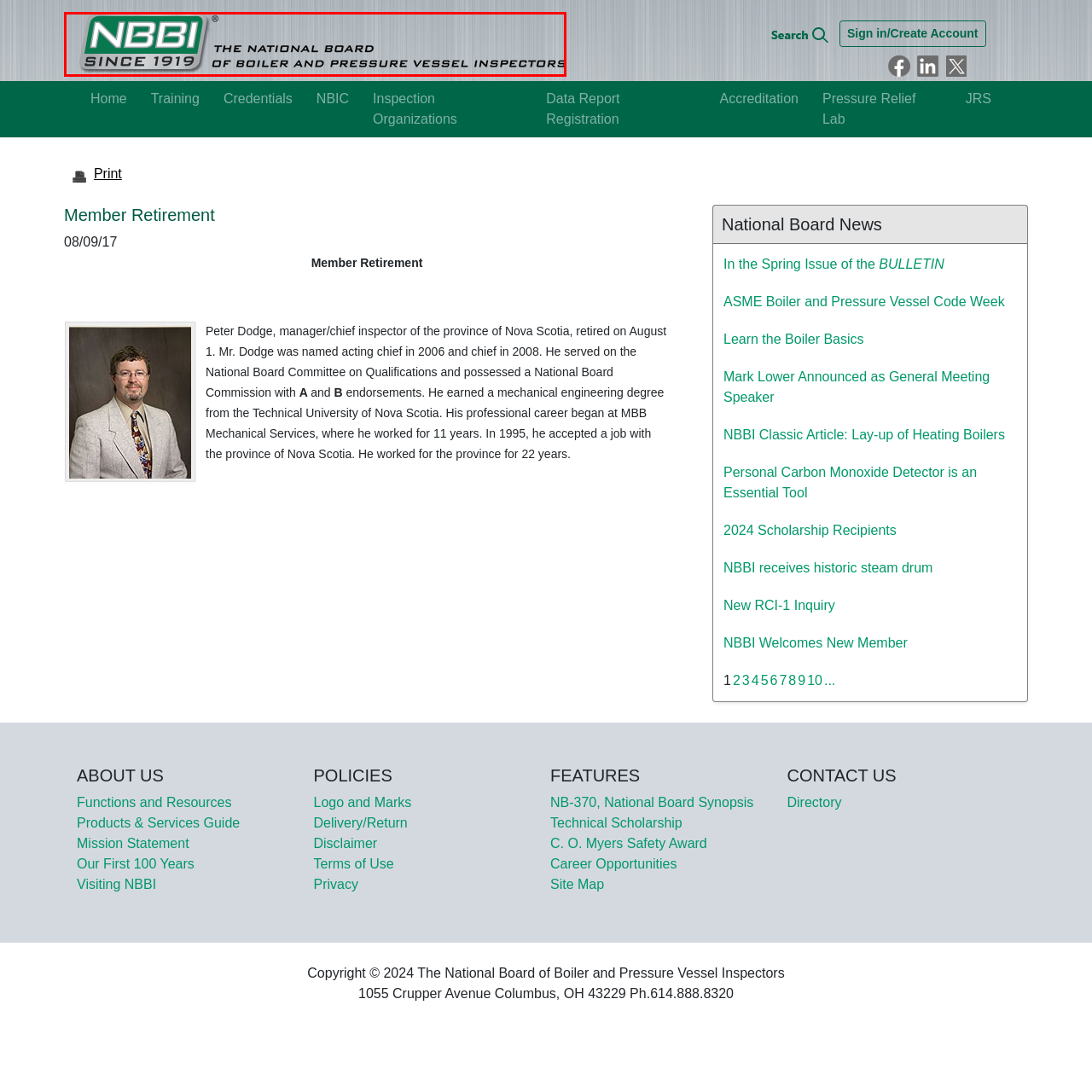Look closely at the image within the red-bordered box and thoroughly answer the question below, using details from the image: What is the year mentioned in the logo?

The phrase 'SINCE 1919' is written below the abbreviation 'NBBI', suggesting that the organization was established in 1919 and has a longstanding history.